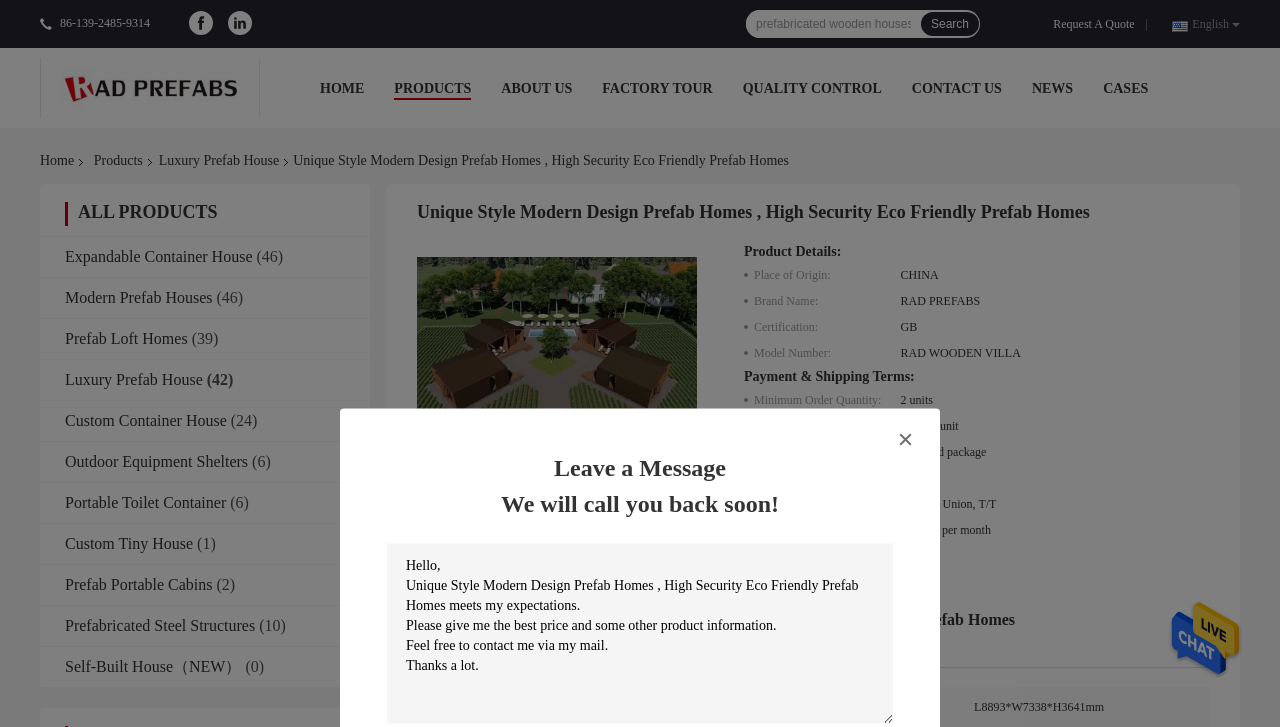Determine the bounding box coordinates of the region I should click to achieve the following instruction: "Request a quote". Ensure the bounding box coordinates are four float numbers between 0 and 1, i.e., [left, top, right, bottom].

[0.823, 0.02, 0.893, 0.045]